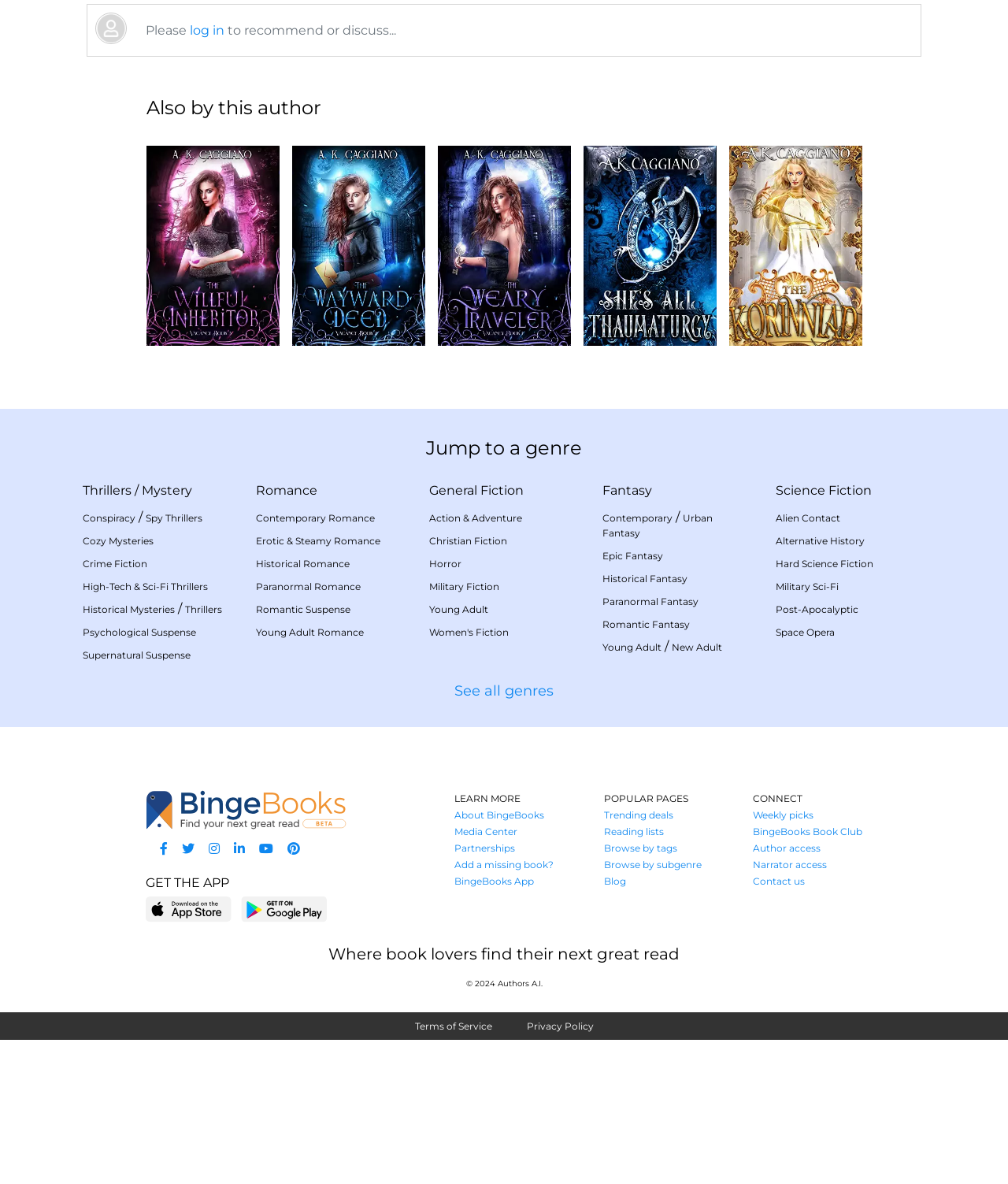What is the call-to-action on the 'GET THE APP' button?
Based on the screenshot, provide your answer in one word or phrase.

To download the app